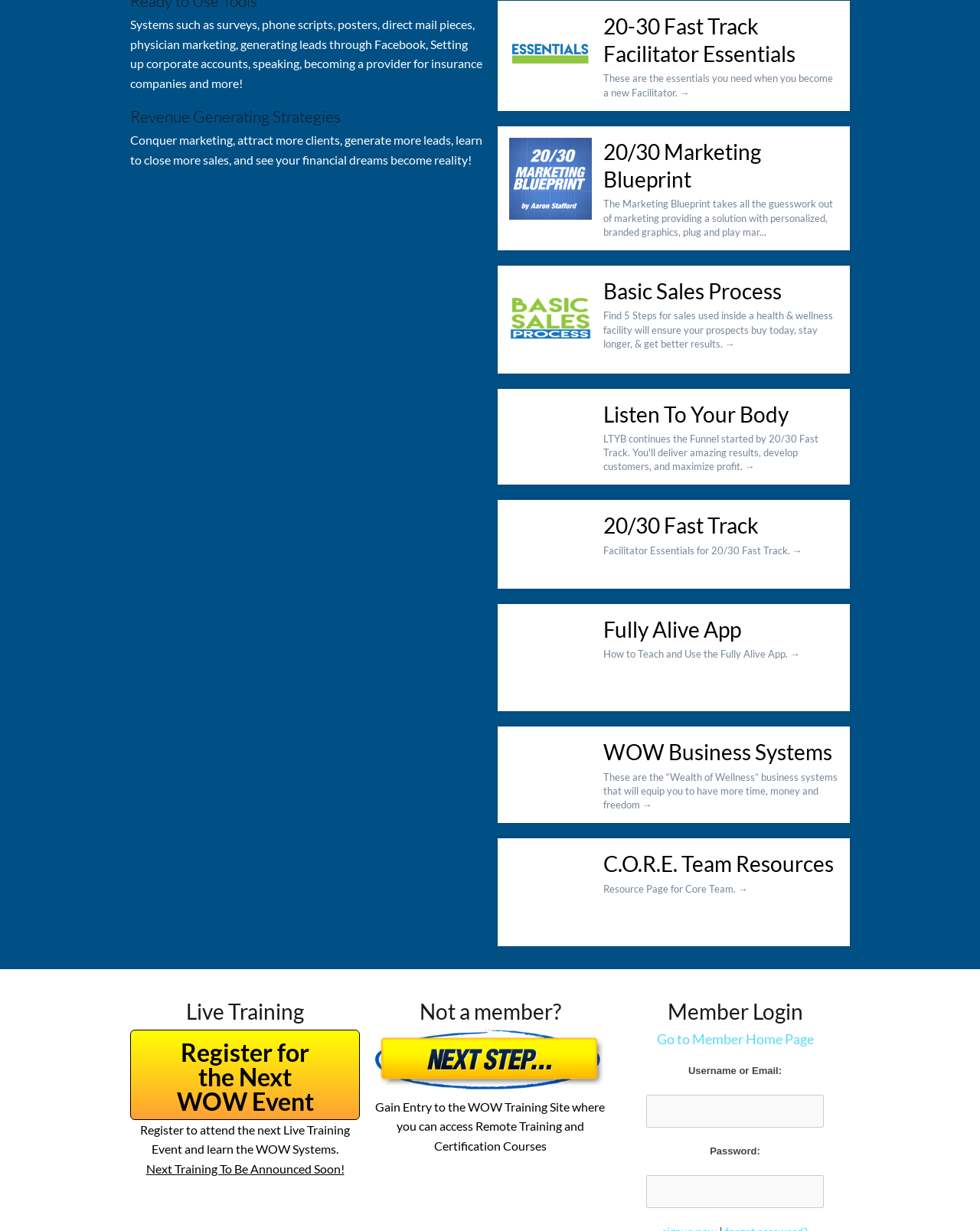Find the bounding box coordinates of the element I should click to carry out the following instruction: "Click on 'C.O.R.E. Team Resources'".

[0.508, 0.681, 0.867, 0.769]